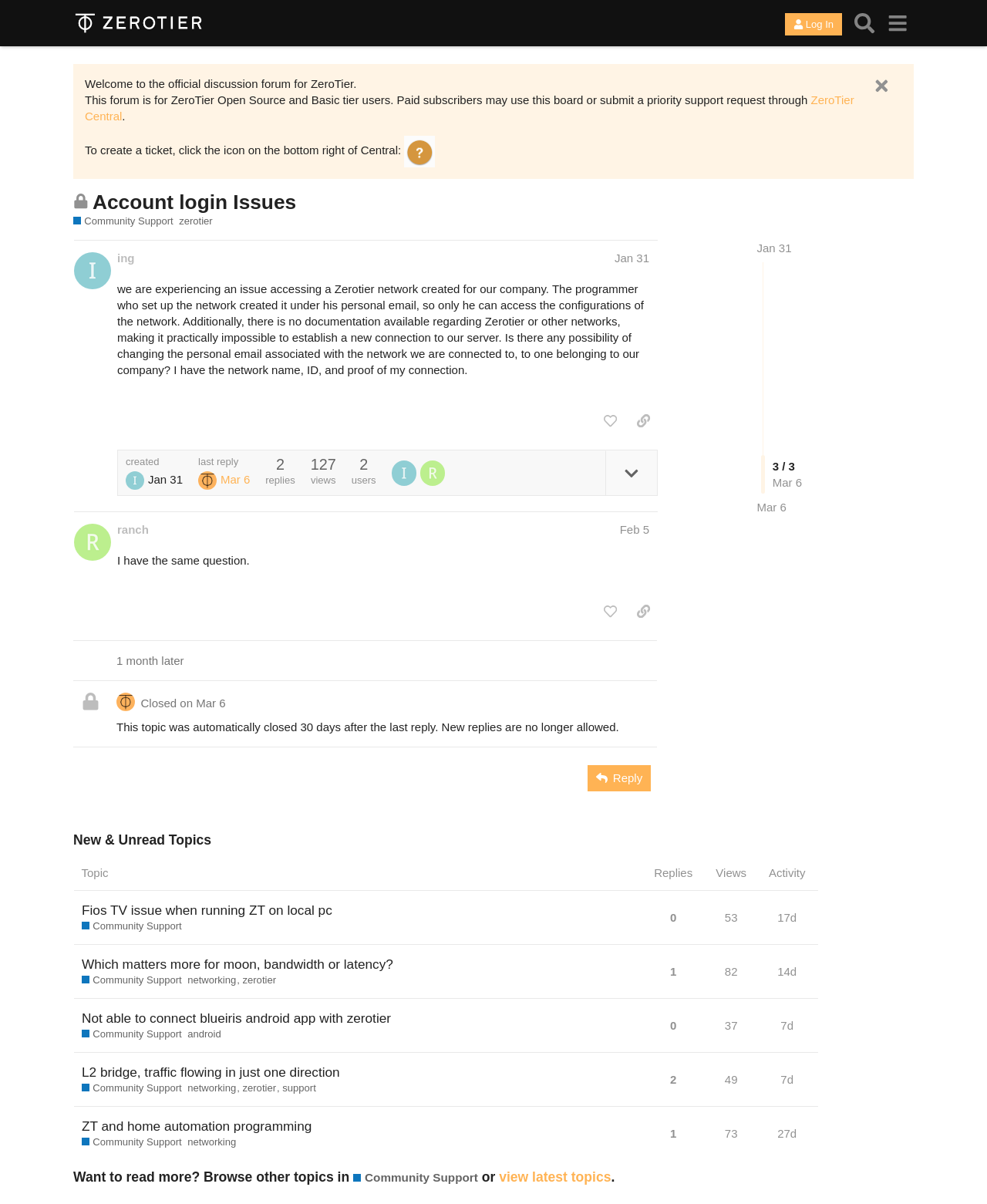What is the main title displayed on this webpage?

Account login Issues